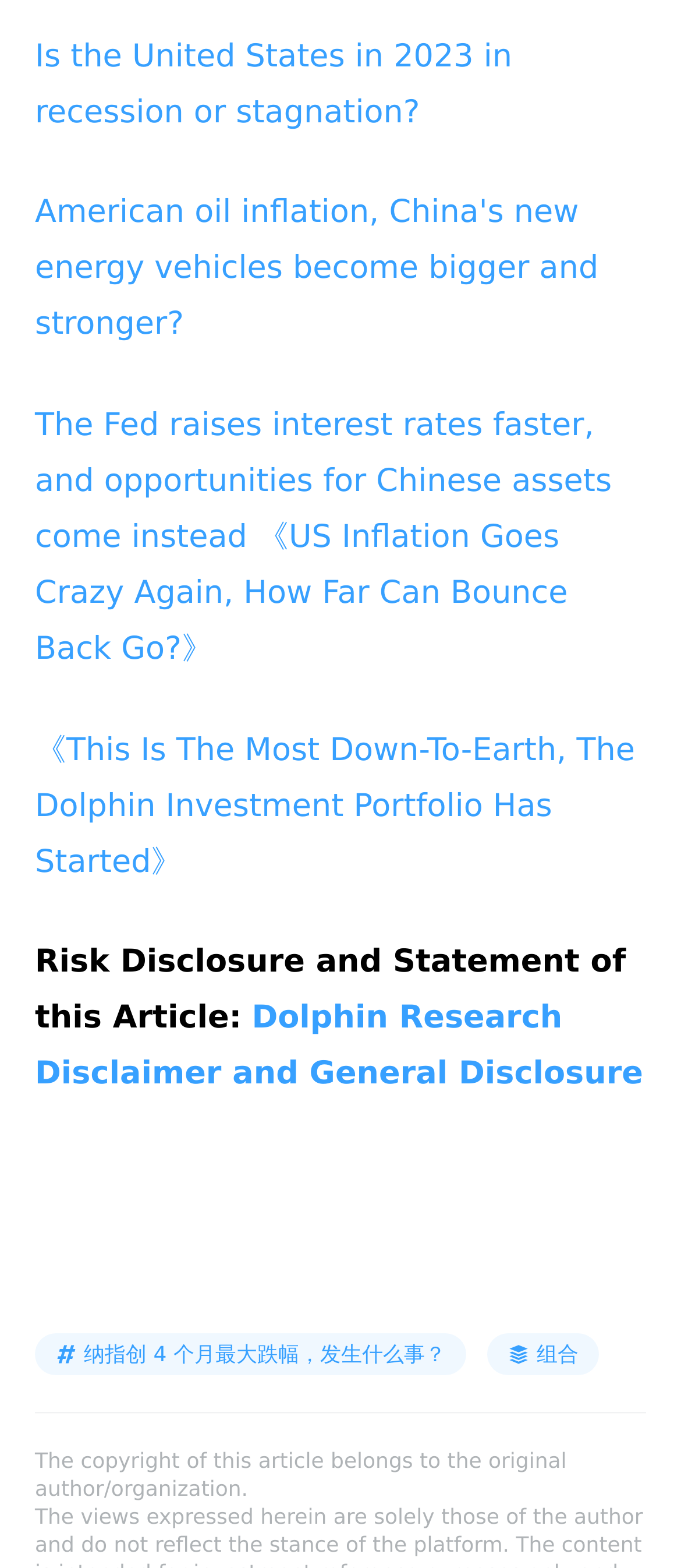What is the purpose of the 'Risk Disclosure and Statement of this Article:' text?
Refer to the image and give a detailed answer to the question.

The 'Risk Disclosure and Statement of this Article:' text is likely a disclaimer or a warning to readers about the content of the article. It is placed below the links and above the 'Dolphin Research Disclaimer and General Disclosure' link, suggesting that it is related to the article's content.